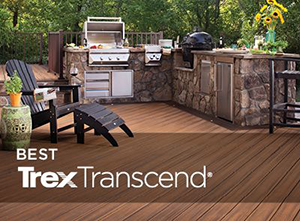What is the purpose of the outdoor space?
Refer to the image and respond with a one-word or short-phrase answer.

Entertaining or relaxation